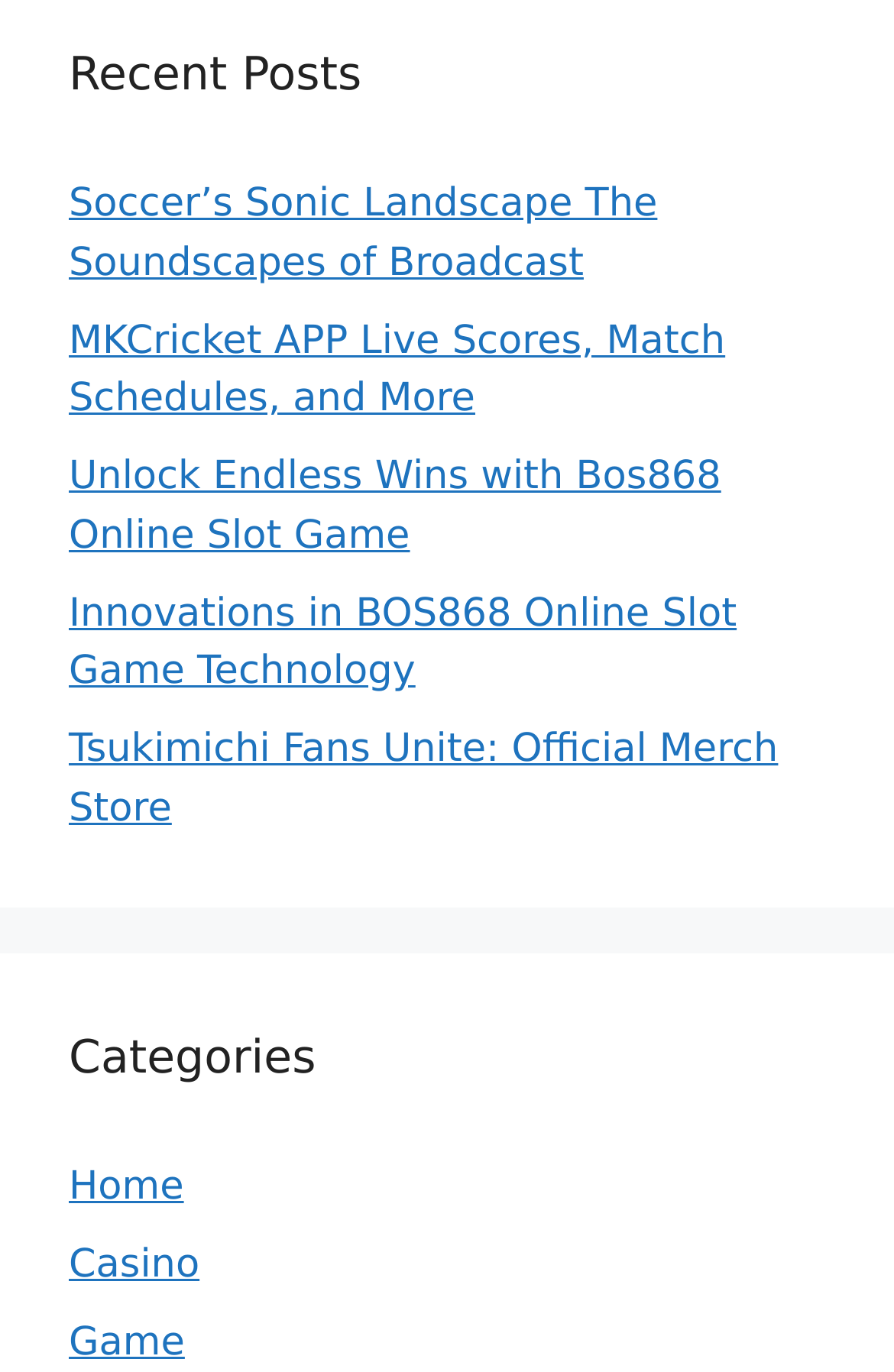How many links are under 'Recent Posts'?
Answer the question with just one word or phrase using the image.

5